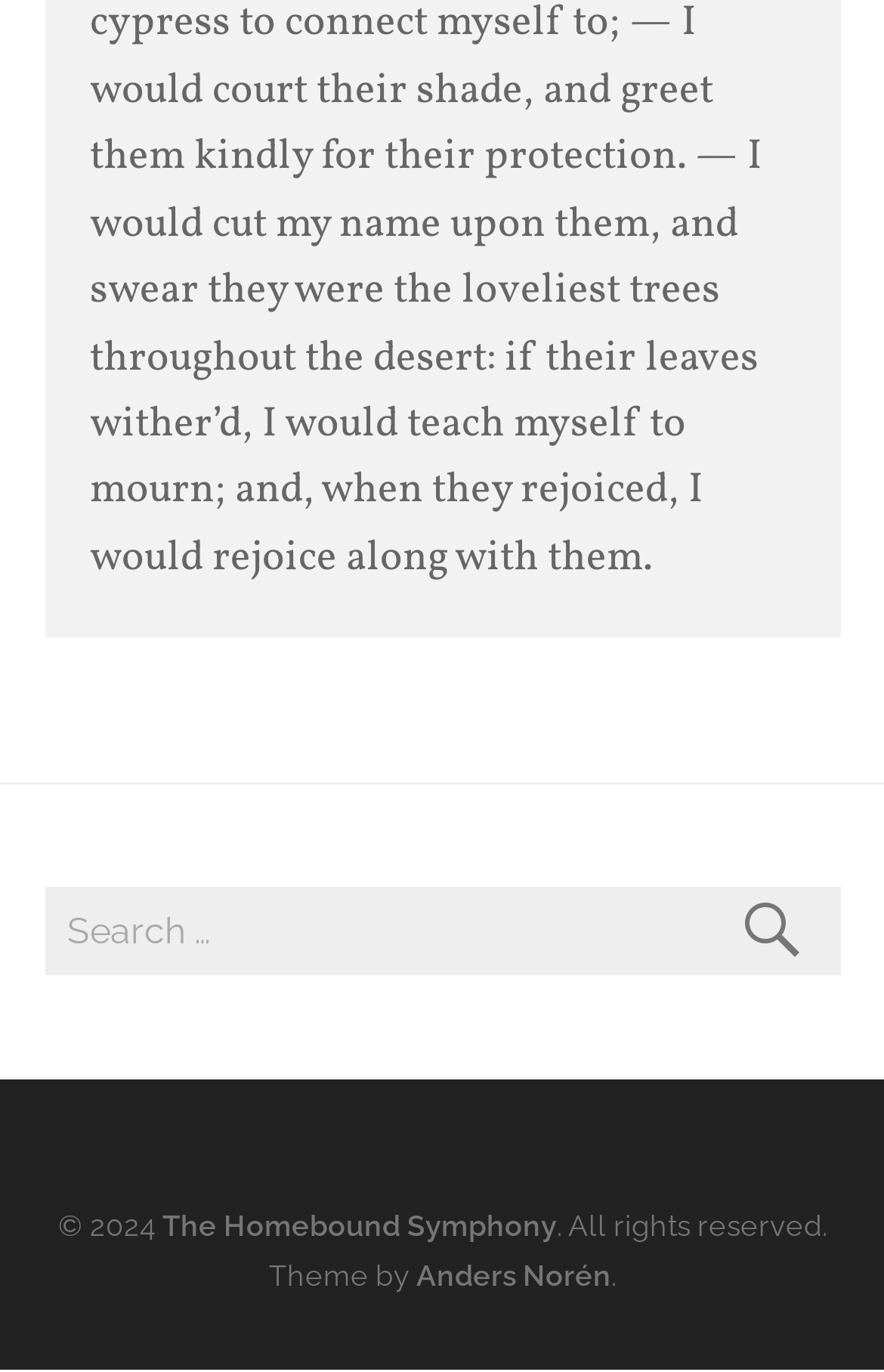Using the provided description The Homebound Symphony, find the bounding box coordinates for the UI element. Provide the coordinates in (top-left x, top-left y, bottom-right x, bottom-right y) format, ensuring all values are between 0 and 1.

[0.183, 0.881, 0.629, 0.905]